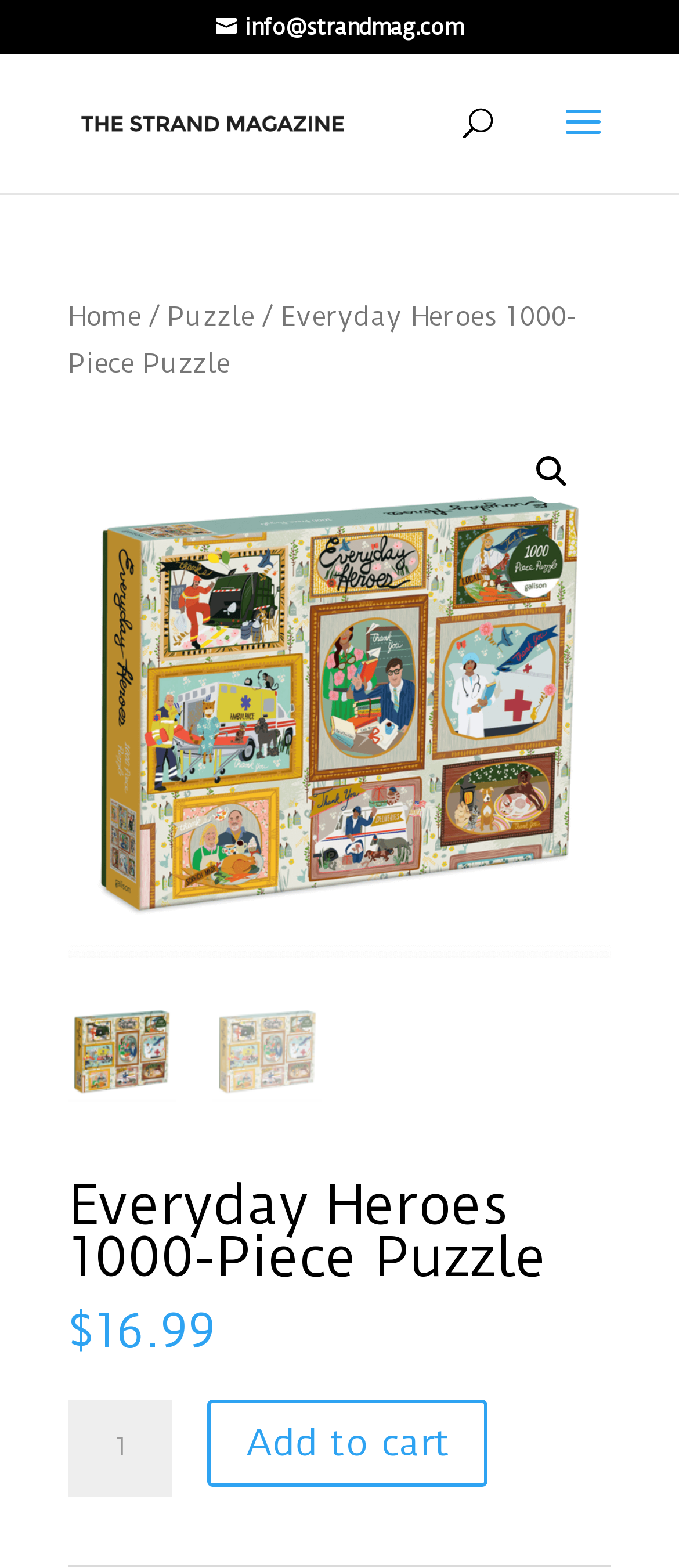Please provide the bounding box coordinates for the element that needs to be clicked to perform the following instruction: "View product details". The coordinates should be given as four float numbers between 0 and 1, i.e., [left, top, right, bottom].

[0.1, 0.752, 0.9, 0.834]